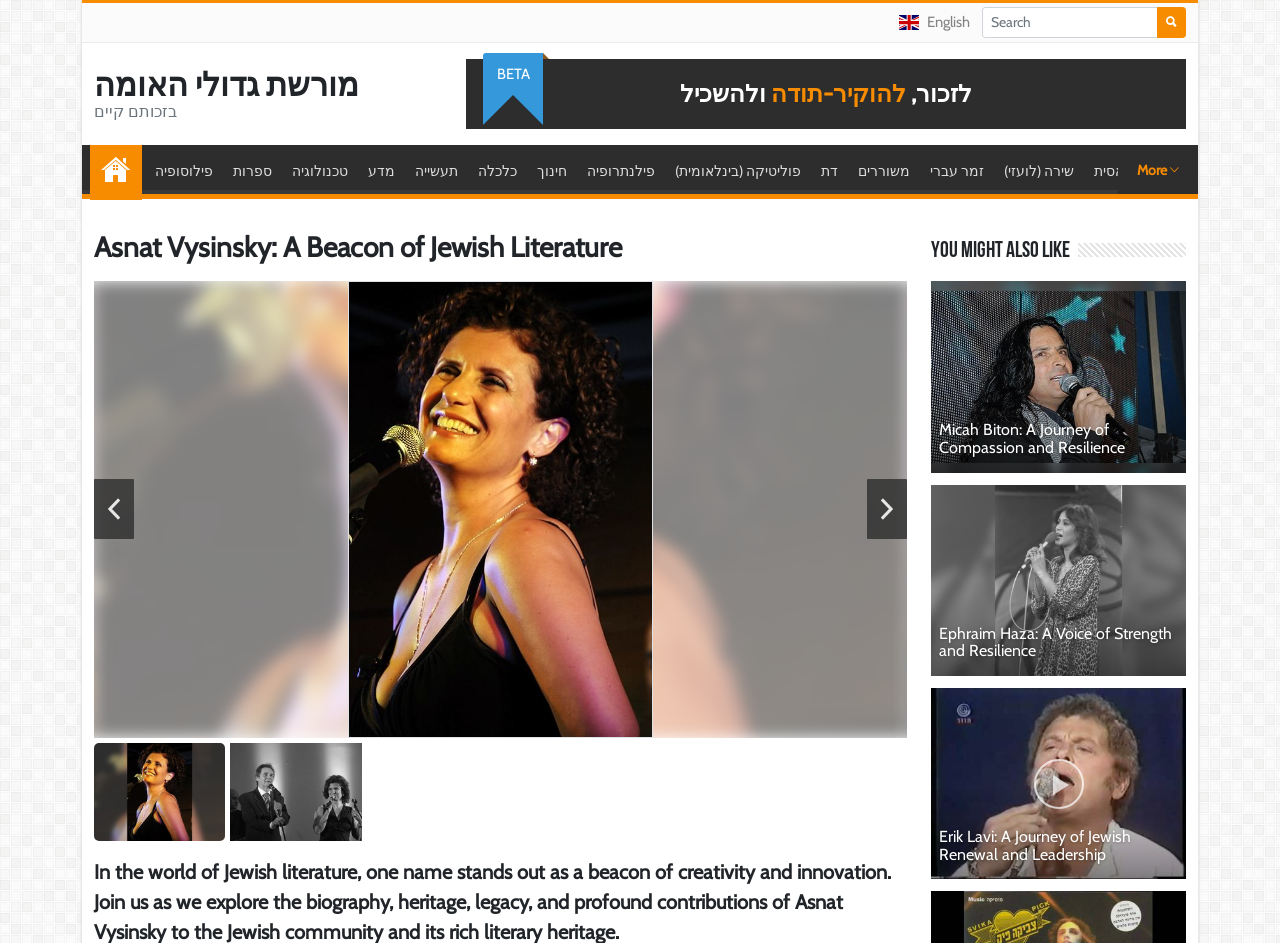Can you pinpoint the bounding box coordinates for the clickable element required for this instruction: "Search for something"? The coordinates should be four float numbers between 0 and 1, i.e., [left, top, right, bottom].

[0.767, 0.007, 0.905, 0.04]